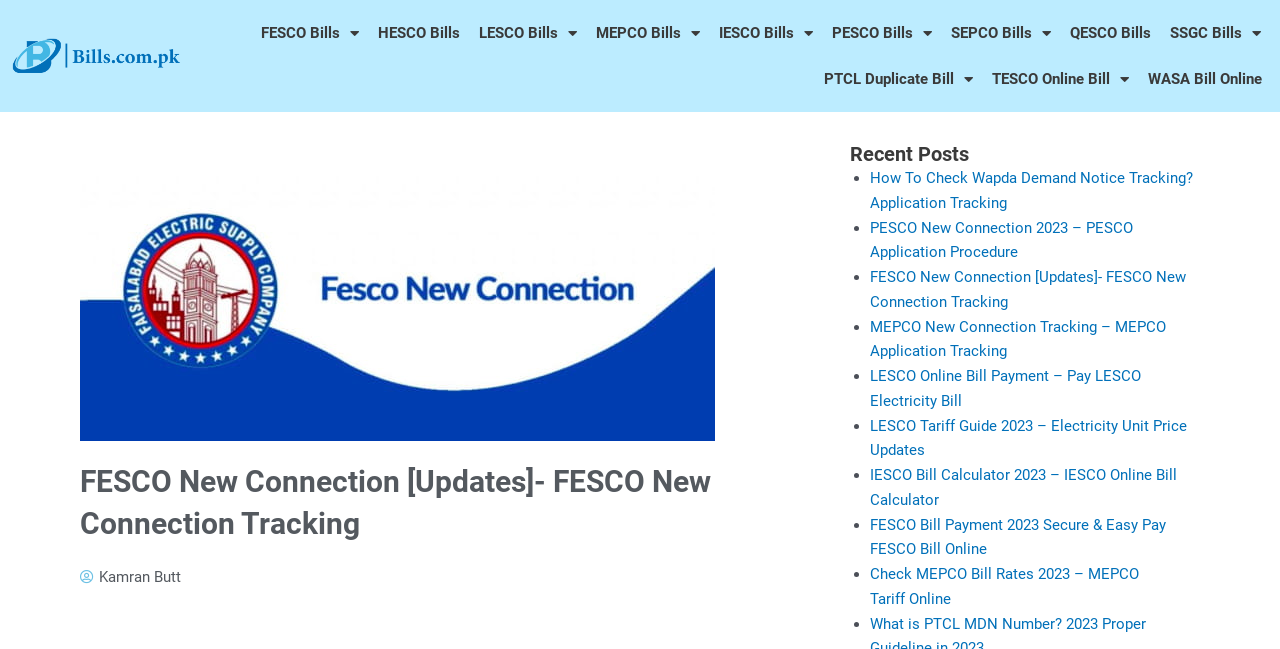Determine the bounding box coordinates of the clickable element necessary to fulfill the instruction: "Click FESCO Bills Menu Toggle". Provide the coordinates as four float numbers within the 0 to 1 range, i.e., [left, top, right, bottom].

[0.197, 0.015, 0.286, 0.086]